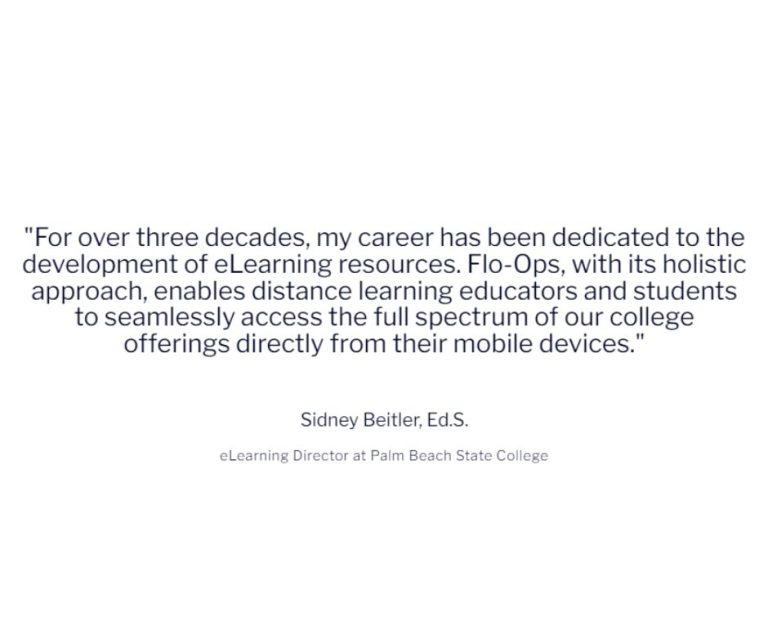Elaborate on the contents of the image in a comprehensive manner.

The image features a powerful testimonial from Sidney Beitler, Ed.S., the eLearning Director at Palm Beach State College. It highlights his three-decade commitment to the advancement of eLearning resources, with a specific focus on the holistic approach of Flo-Ops. He emphasizes how Flo-Ops facilitates access for educators and students engaged in distance learning, enabling them to seamlessly connect with a full range of college offerings directly from mobile devices. This quote encapsulates the transformative impact of technology on education, underscoring the importance of innovative learning solutions in fostering accessibility and engagement in modern education.